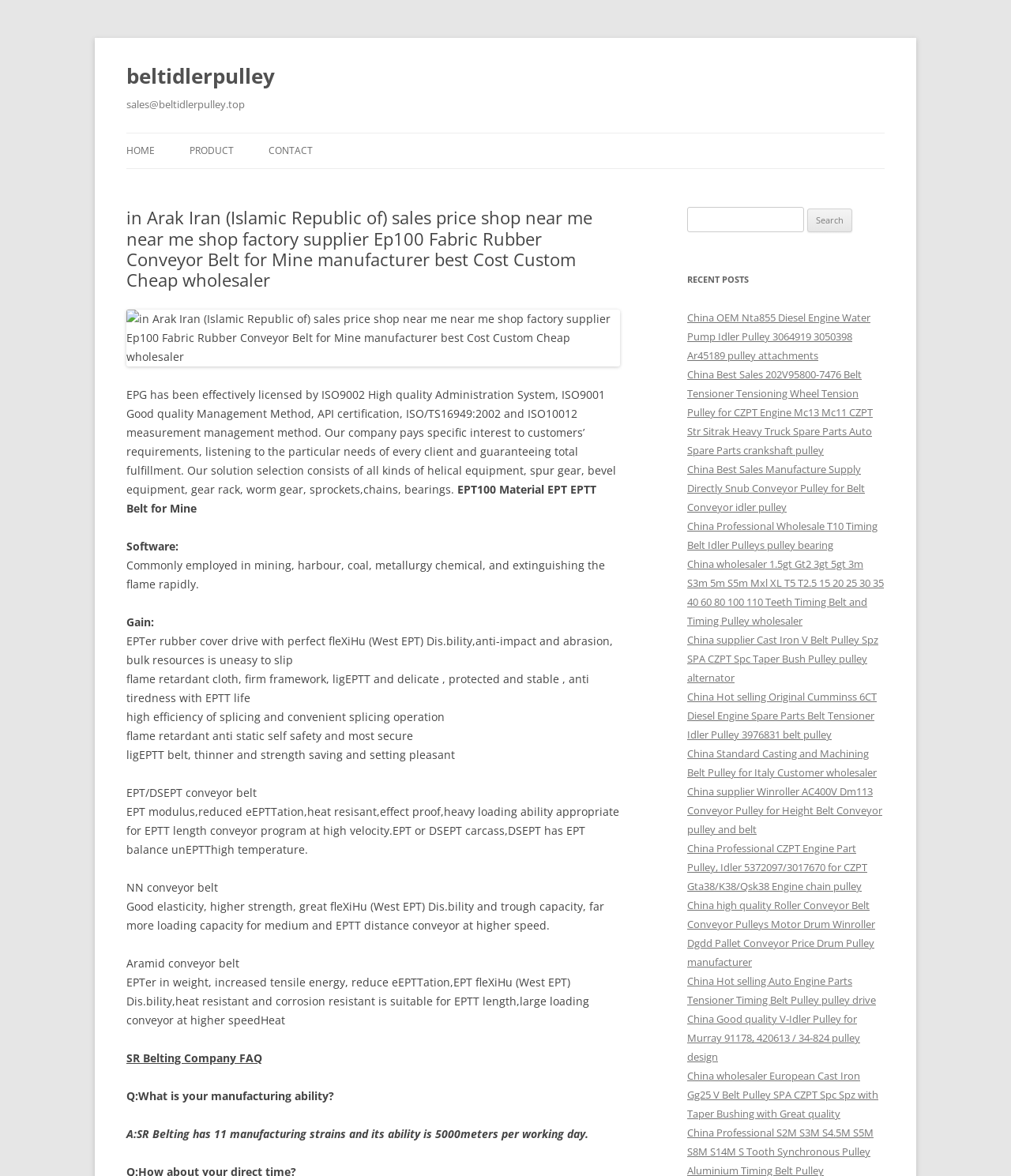Generate a thorough explanation of the webpage's elements.

This webpage appears to be a product information page for a company that manufactures and supplies conveyor belts and related products. At the top of the page, there is a heading with the company name "beltidlerpulley" and a link to the company's website. Below this, there is a navigation menu with links to the home page, product page, and contact page.

The main content of the page is divided into two sections. The left section contains a header with the title "in Arak Iran (Islamic Republic of) sales price shop near me near me shop factory supplier Ep100 Fabric Rubber Conveyor Belt for Mine manufacturer best Cost Custom Cheap wholesaler" and an image related to the product. Below this, there is a block of text that describes the company's quality management system and its commitment to customer satisfaction.

The right section of the page contains a search bar and a list of recent posts, which are links to other product pages. Below this, there is a list of product descriptions, each with a heading and a block of text that describes the product's features and benefits. The products listed include various types of conveyor belts, such as EP100 fabric rubber conveyor belts, NN conveyor belts, and Aramid conveyor belts, as well as related products like pulleys and idlers.

At the bottom of the page, there is a section with frequently asked questions (FAQs) and answers, including information about the company's manufacturing capacity. Overall, the page appears to be a product information page that provides detailed information about the company's products and services.